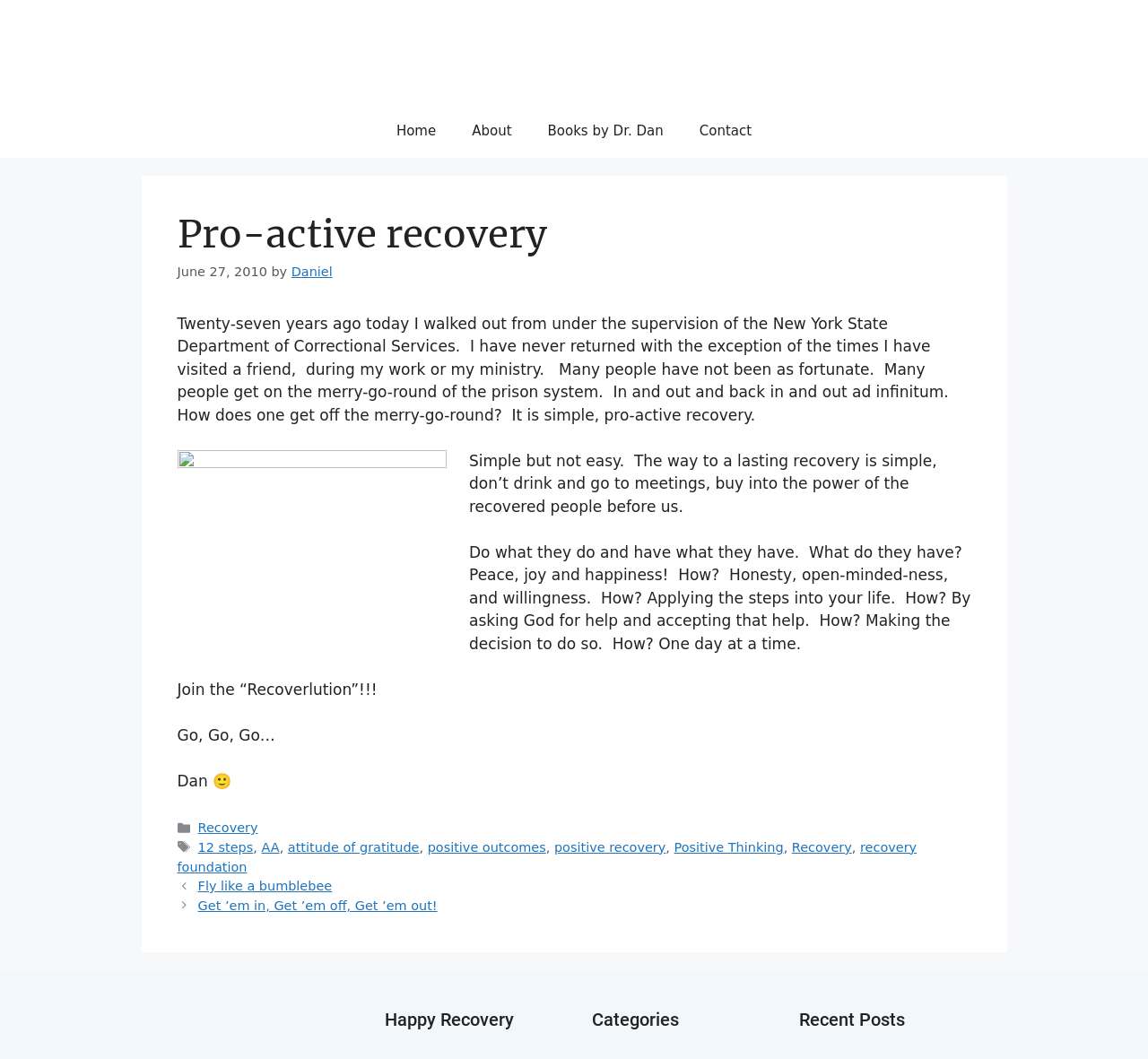Calculate the bounding box coordinates of the UI element given the description: "attitude of gratitude".

[0.251, 0.793, 0.365, 0.807]